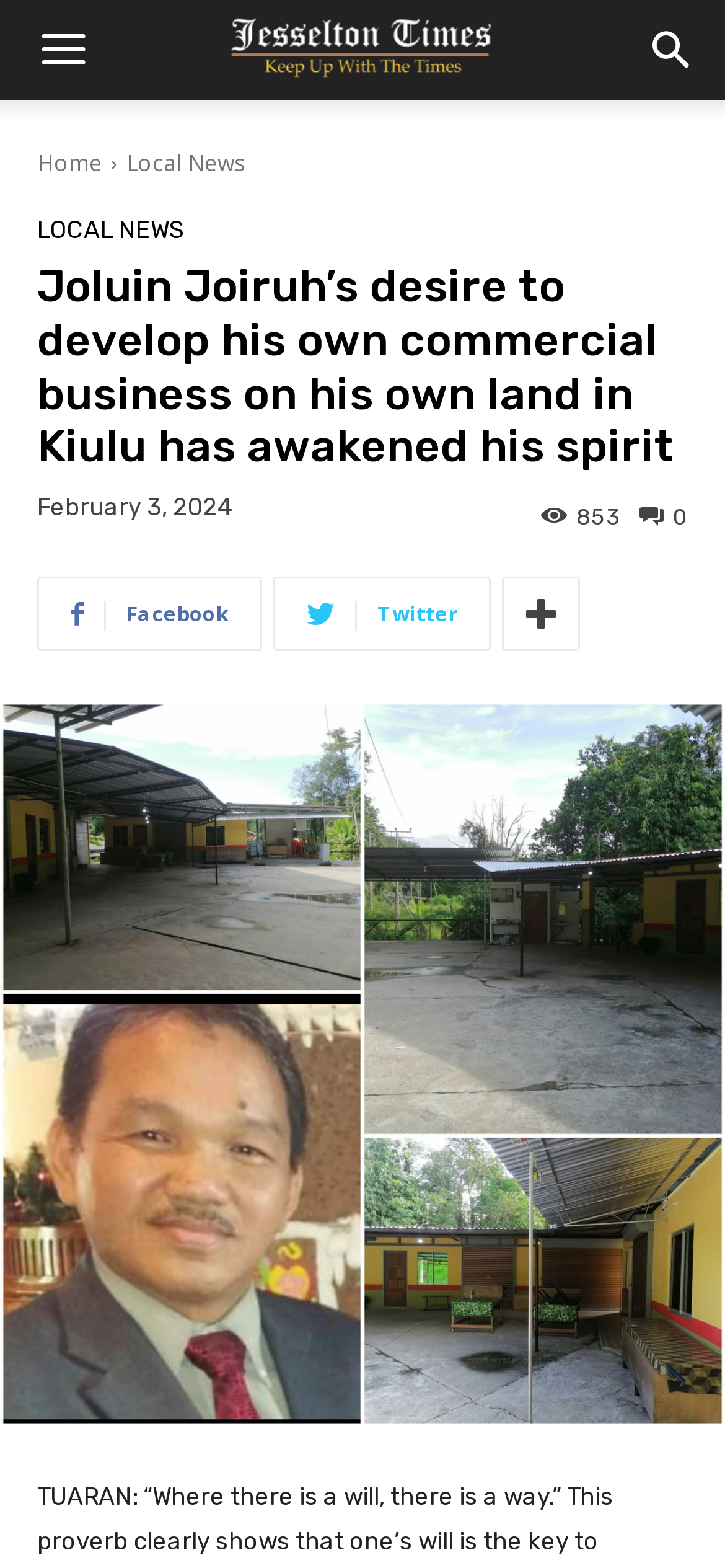Provide a short answer to the following question with just one word or phrase: How many views does the news article have?

853